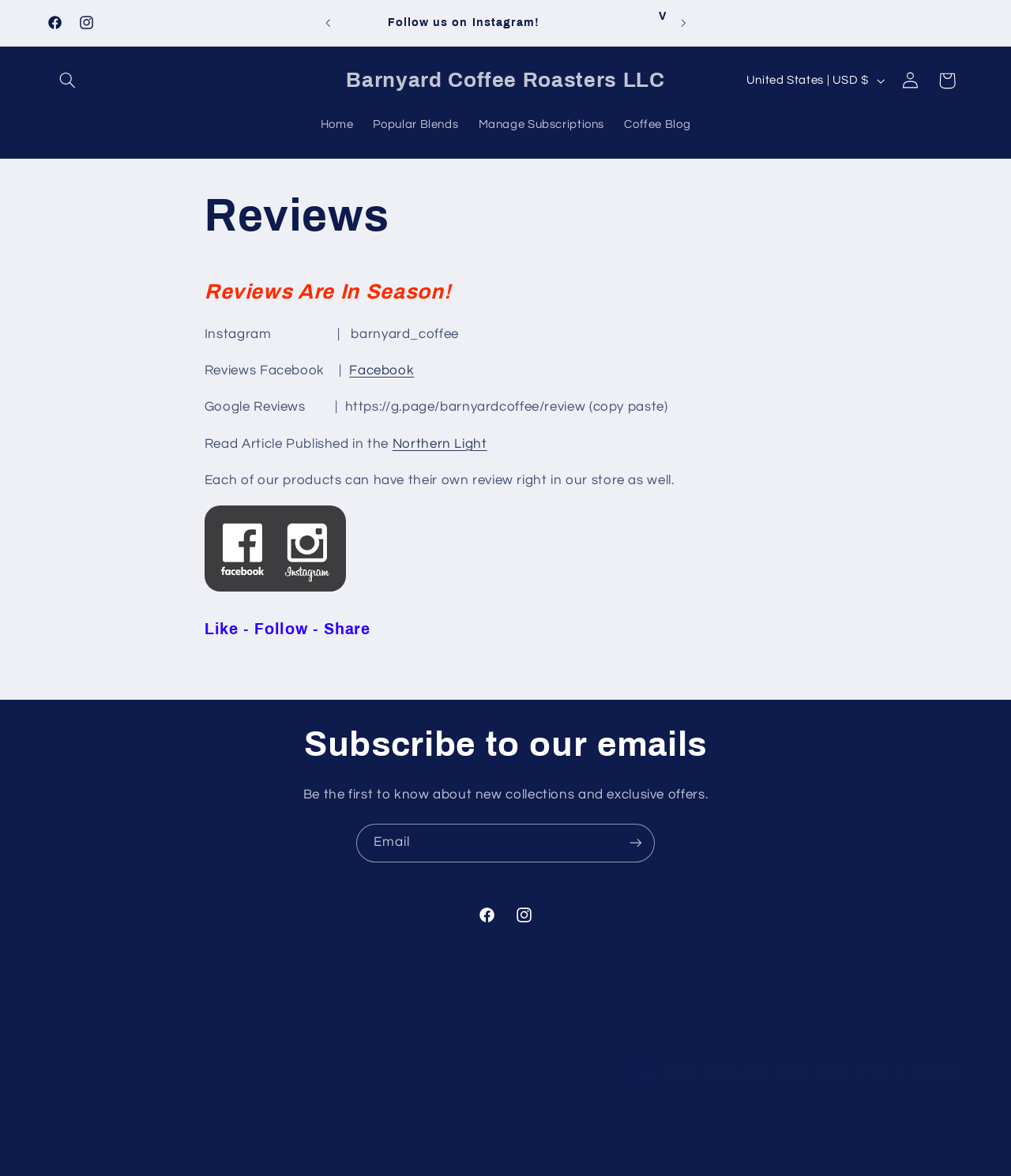Provide an in-depth caption for the elements present on the webpage.

This webpage is about Barnyard Coffee Roasters LLC, a coffee company. At the top, there are links to the company's social media profiles, including Facebook and Instagram. Below that, there is an announcement bar with a carousel of announcements, which can be navigated using previous and next buttons.

The main content of the page is divided into sections. The first section is about reviews, with a heading "Reviews Are In Season!" and a brief description of how customers can leave reviews for the company's products. There are also links to the company's reviews on Facebook, Instagram, and Google Reviews, as well as an article published in the Northern Light.

Below the reviews section, there is a section with links to different parts of the website, including the home page, popular blends, manage subscriptions, and coffee blog. On the right side of this section, there is a dropdown menu to select the country or region.

Further down the page, there is a section with a heading "Like - Follow - Share" and a call-to-action to subscribe to the company's emails. There is a text box to enter an email address and a subscribe button.

At the bottom of the page, there is a footer section with links to the company's social media profiles, a dropdown menu to select the country or region, and a list of payment methods accepted by the company, including American Express, Apple Pay, and Visa. There is also a copyright notice and links to the company's refund policy, privacy policy, terms of service, shipping policy, and contact information.